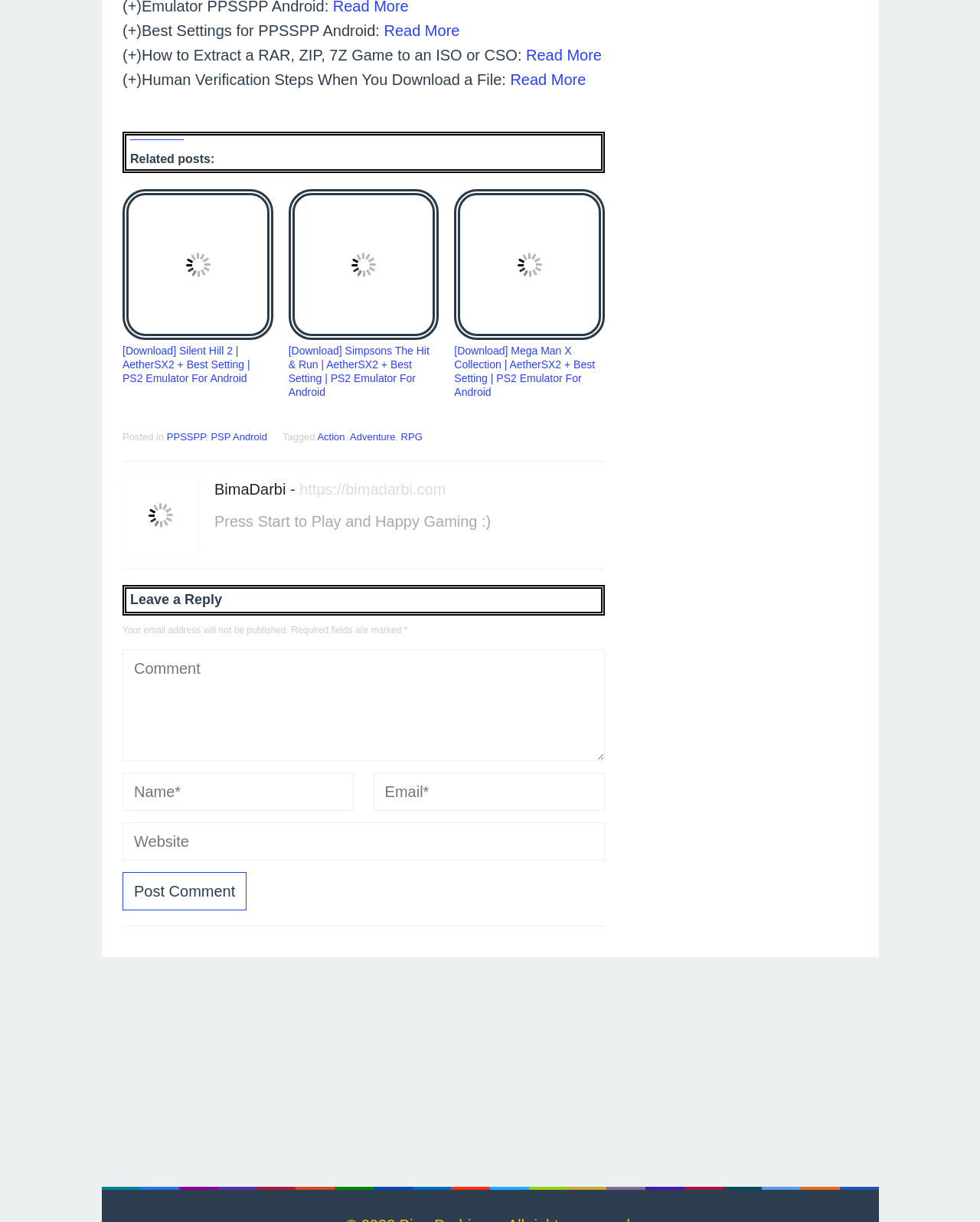Locate the bounding box coordinates of the clickable area needed to fulfill the instruction: "Download Silent Hill 2 game for Android".

[0.125, 0.155, 0.279, 0.278]